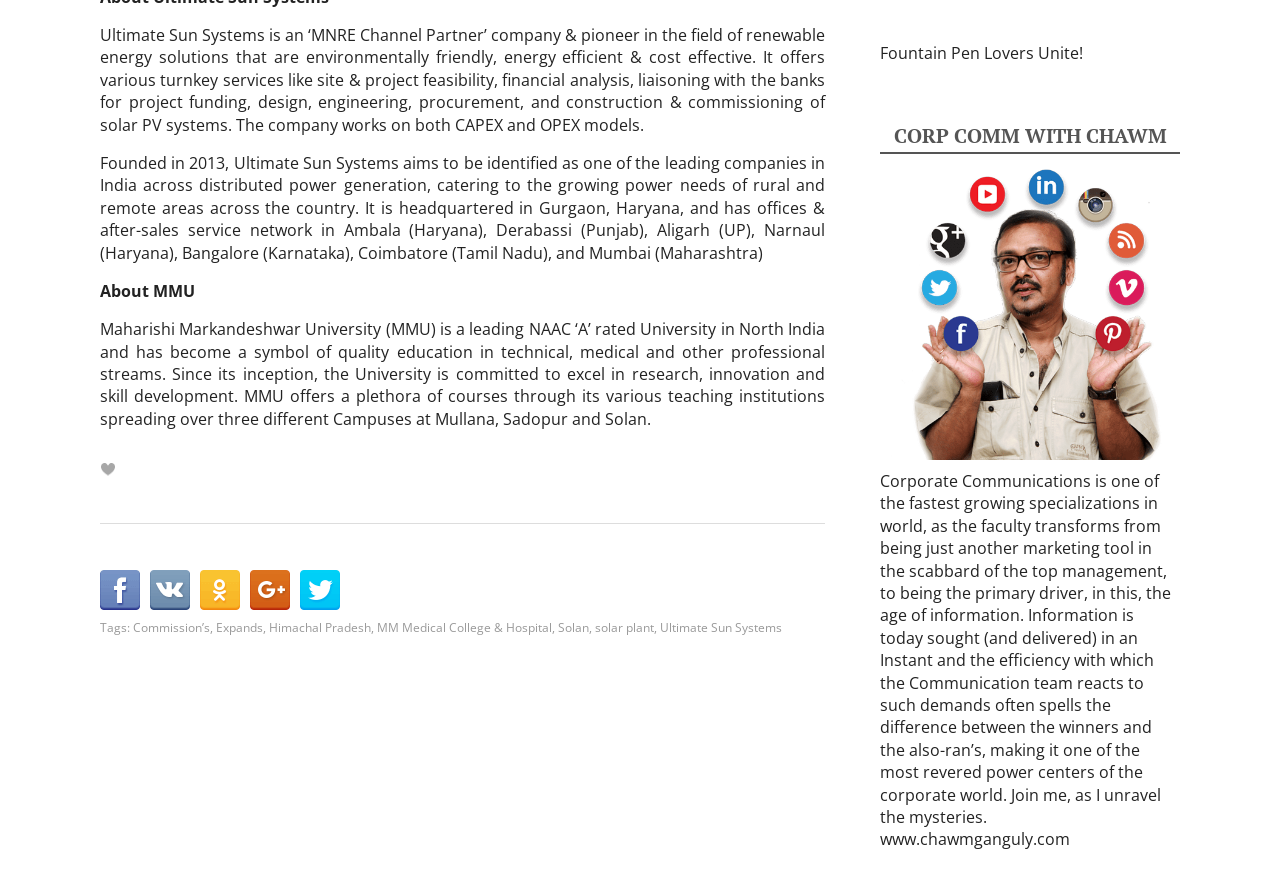Locate the bounding box coordinates of the area that needs to be clicked to fulfill the following instruction: "Share in Facebook". The coordinates should be in the format of four float numbers between 0 and 1, namely [left, top, right, bottom].

[0.078, 0.653, 0.109, 0.698]